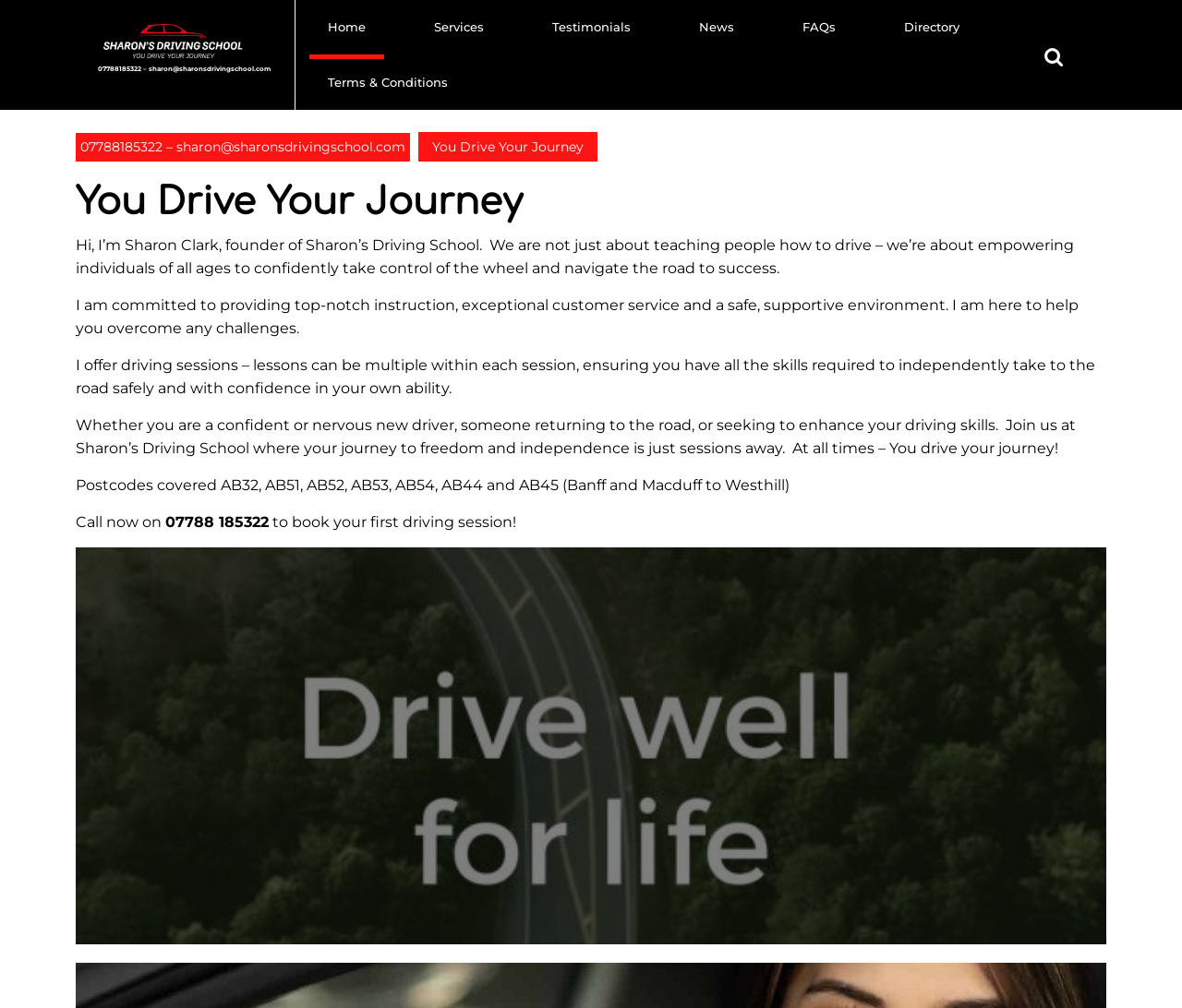Using the provided element description: "Uke 6", determine the bounding box coordinates of the corresponding UI element in the screenshot.

None